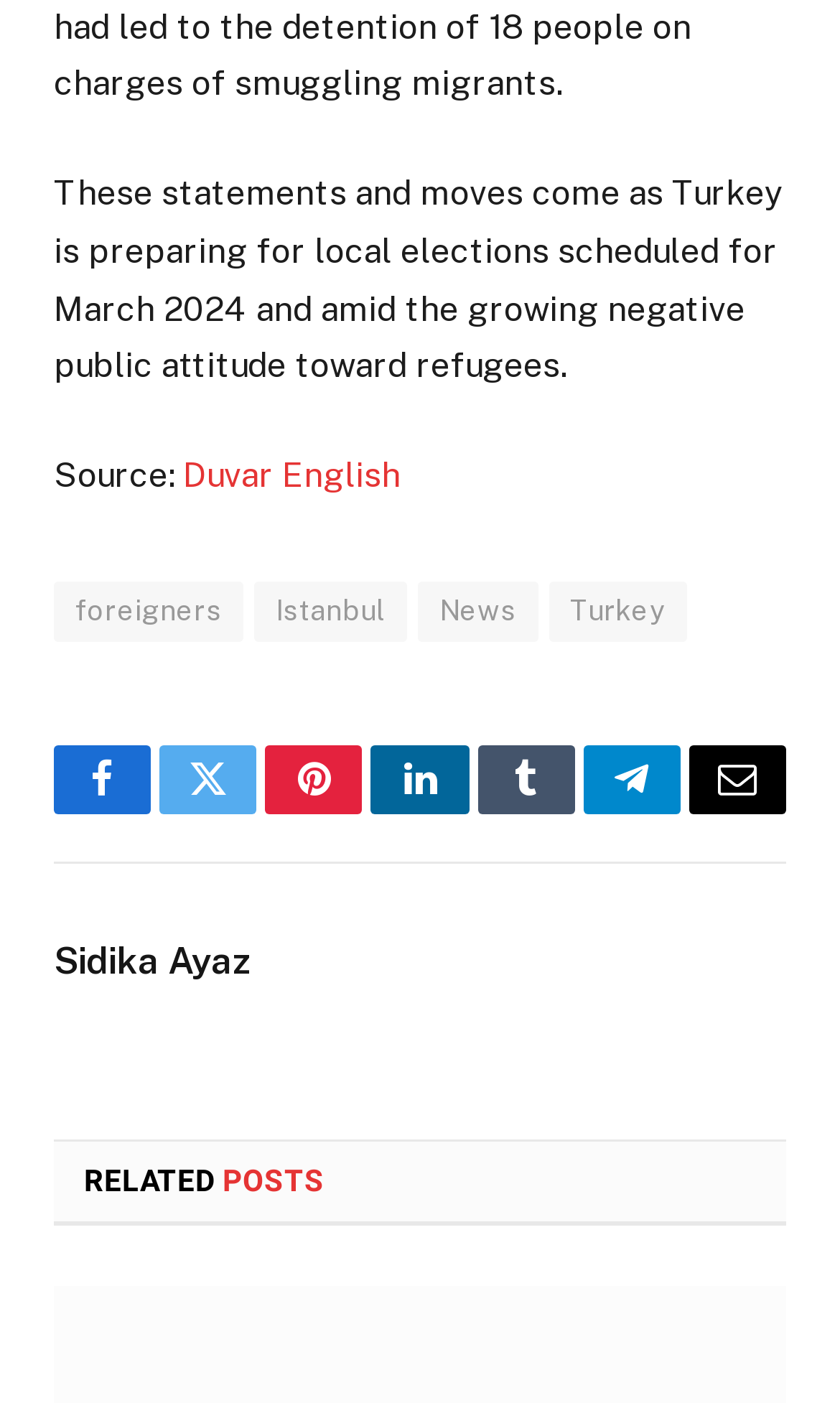Provide a brief response using a word or short phrase to this question:
What is the category of the article?

News